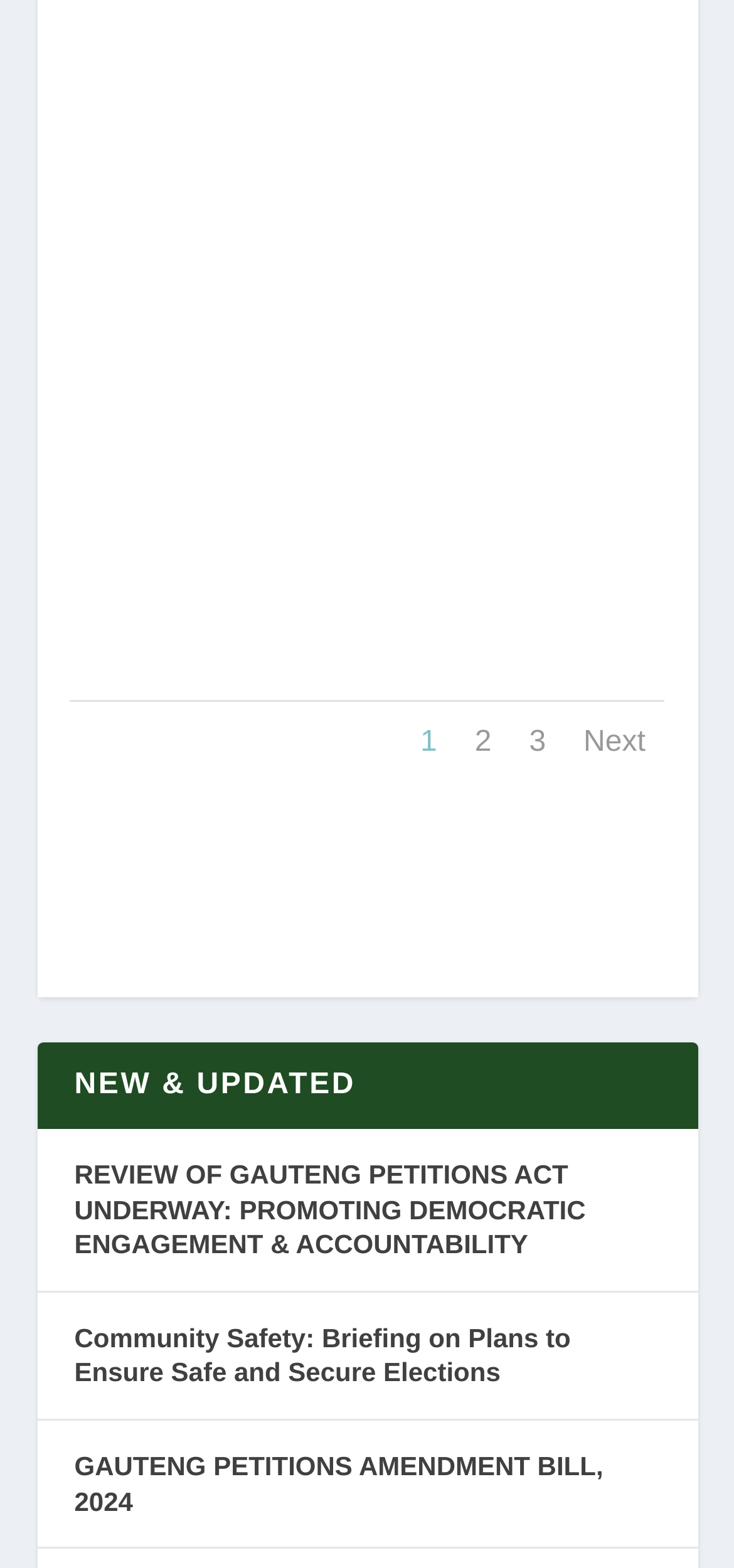Locate the bounding box coordinates of the element that should be clicked to fulfill the instruction: "View the 'REVIEW OF GAUTENG PETITIONS ACT UNDERWAY: PROMOTING DEMOCRATIC ENGAGEMENT & ACCOUNTABILITY' article".

[0.101, 0.739, 0.798, 0.803]